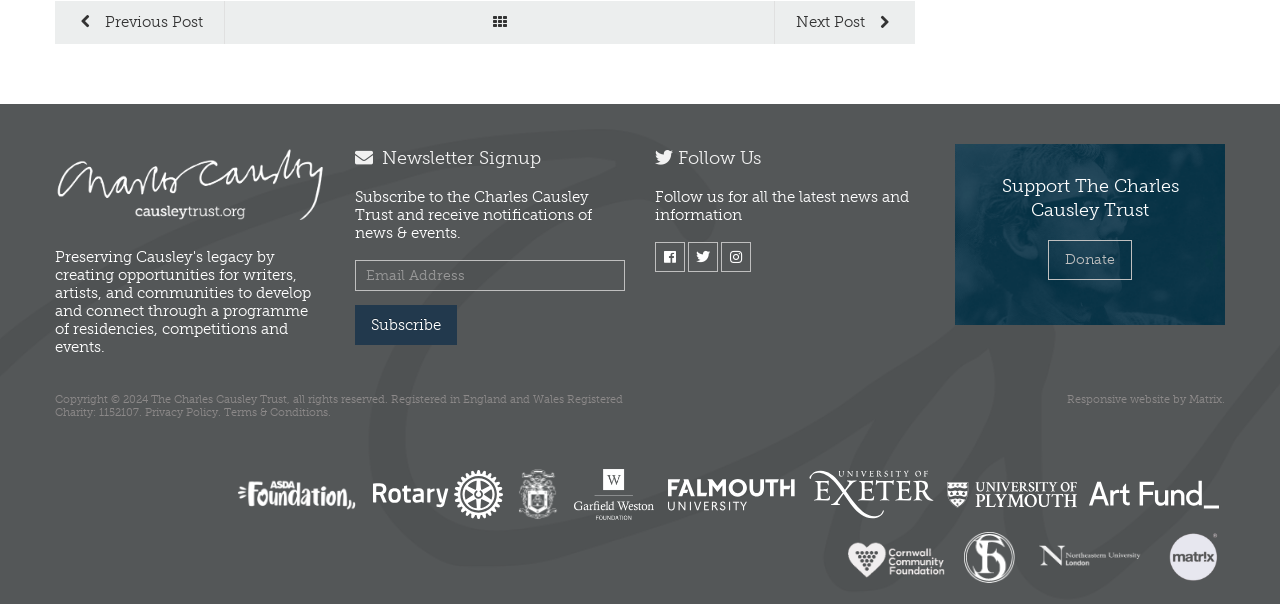Please determine the bounding box coordinates of the area that needs to be clicked to complete this task: 'Follow us on social media'. The coordinates must be four float numbers between 0 and 1, formatted as [left, top, right, bottom].

[0.512, 0.401, 0.535, 0.45]